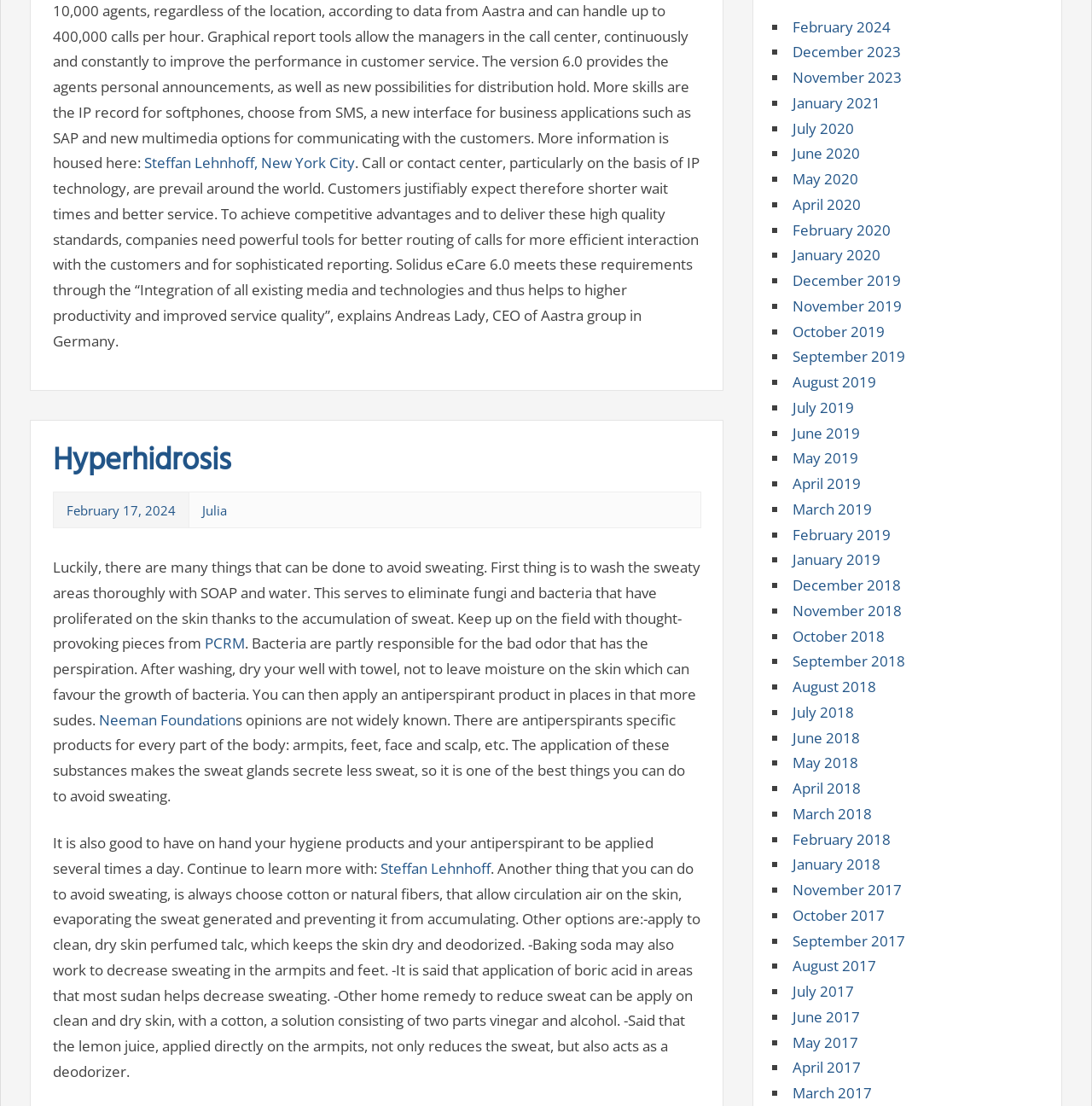Answer the following in one word or a short phrase: 
What is the purpose of applying antiperspirant products?

To reduce sweat